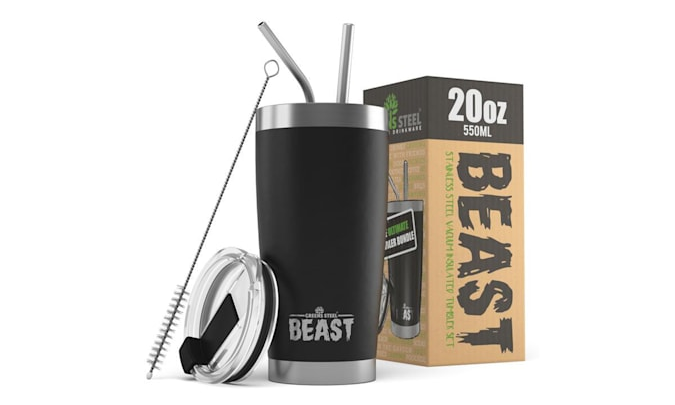Describe all the elements in the image with great detail.

The image showcases a sleek, insulated tumbler designed for durability and temperature retention, ideal for parents on-the-go. This 20 oz (550 ml) tumbler features a modern black exterior with the bold "BEAST" logo prominently displayed, emphasizing its rugged nature. Accompanied by a straw and a cleaning brush, it is practical for various beverages, whether hot coffee or iced tea. The tumbler is packaged in a sturdy box that highlights its vacuum-sealing technology, making it a perfect gift for new dads, especially around occasions like Father’s Day, when functional yet stylish gifts are particularly appreciated. This product embodies convenience for busy parents, allowing them to enjoy their favorite drinks at the optimal temperature, even amidst the distractions of caring for young children.